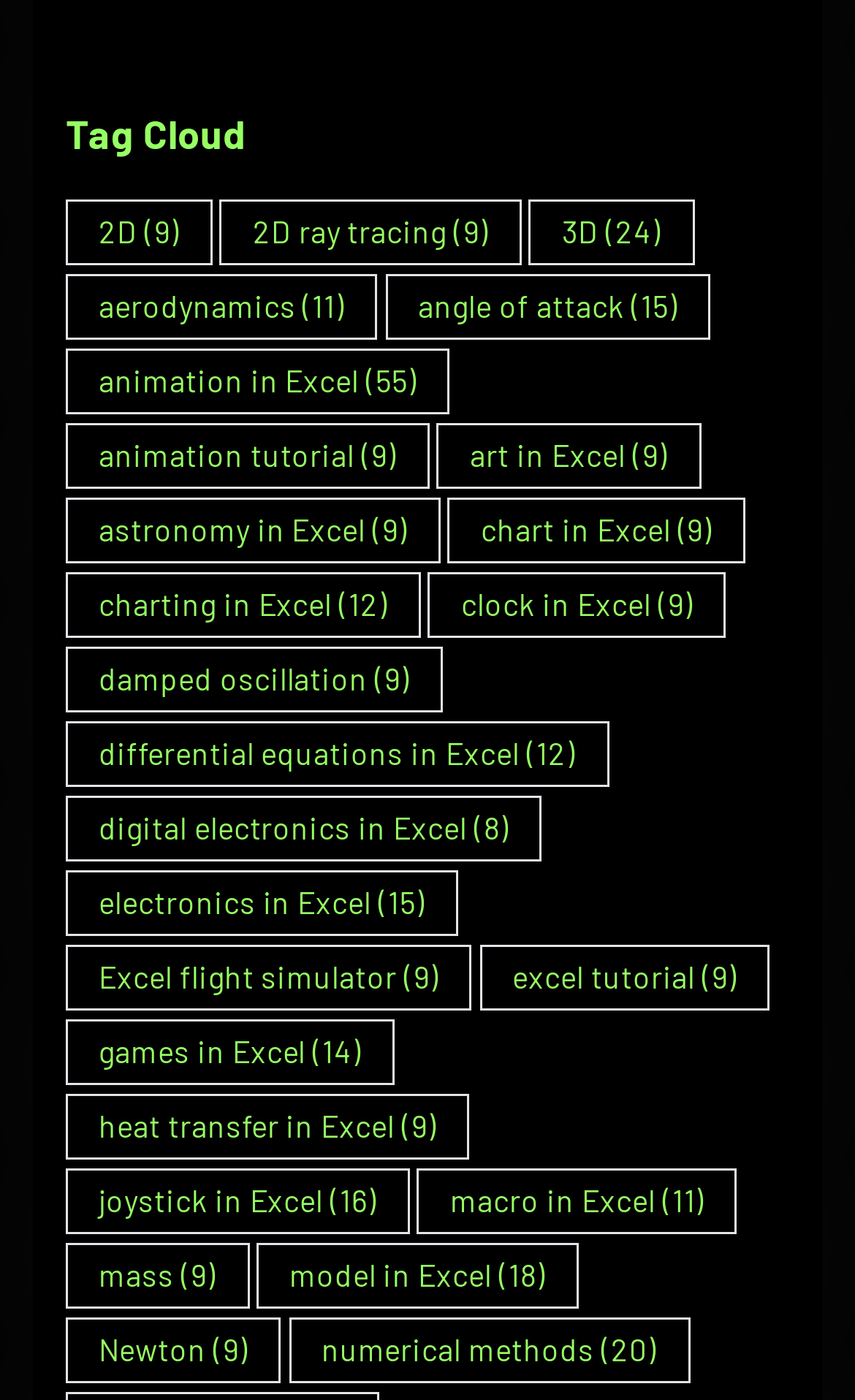Are there any topics with more than 20 items?
Craft a detailed and extensive response to the question.

I looked at the text content of each link element and found that there are two topics with more than 20 items: 'numerical methods' with 20 items and 'model in Excel' with 18 items.